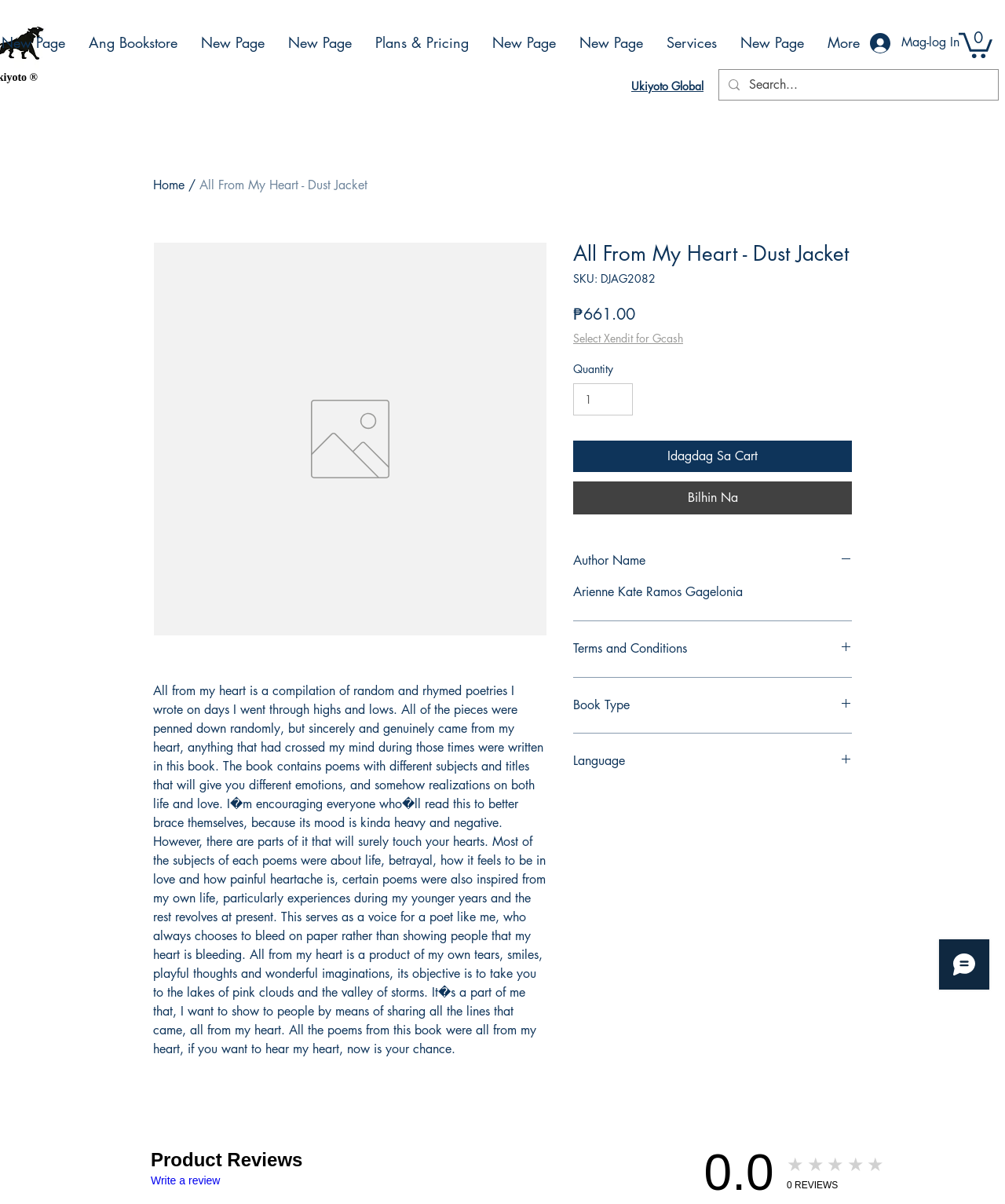Determine the bounding box for the HTML element described here: "Select Xendit for Gcash". The coordinates should be given as [left, top, right, bottom] with each number being a float between 0 and 1.

[0.57, 0.275, 0.68, 0.287]